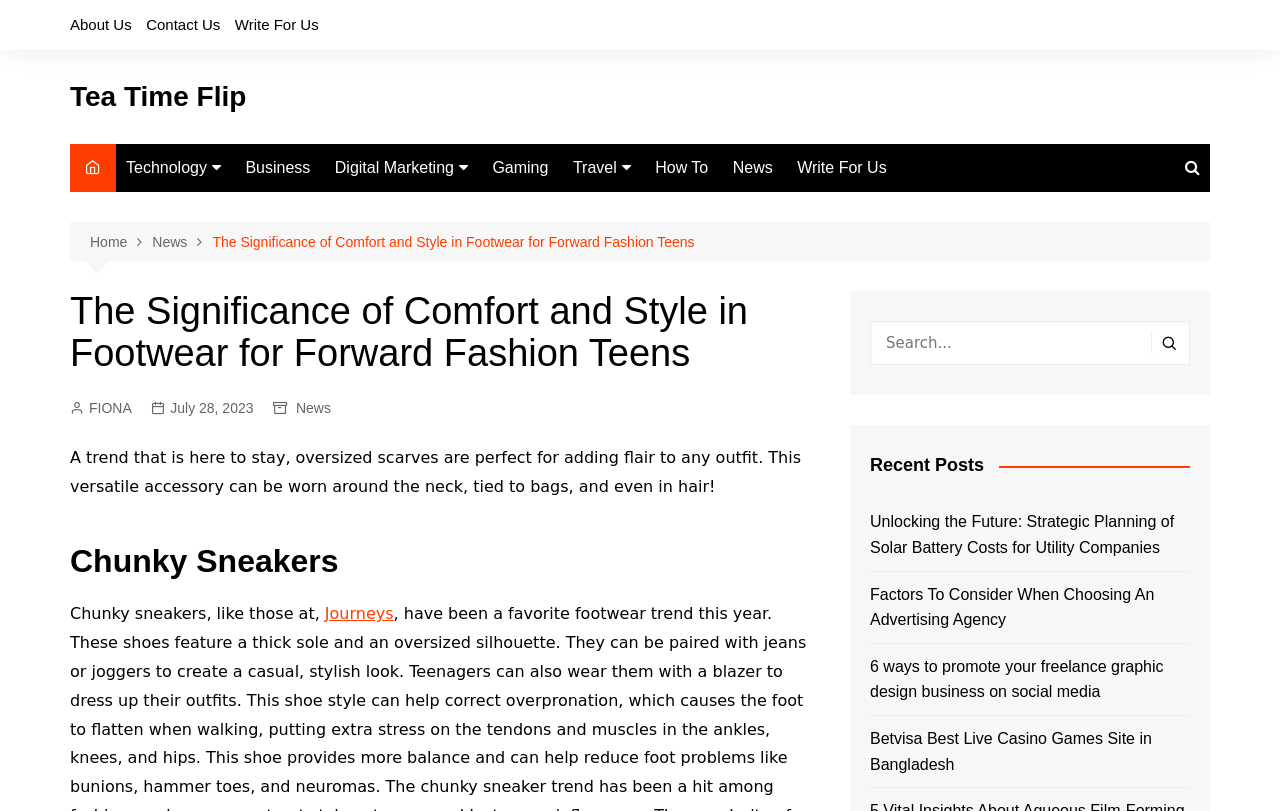Generate a thorough explanation of the webpage's elements.

This webpage appears to be a blog or news website, with a focus on fashion, technology, and lifestyle. At the top, there are several links to different sections of the website, including "About Us", "Contact Us", and "Write For Us". Below these links, there is a navigation menu with breadcrumbs, showing the current page's location within the website's hierarchy.

The main content of the page is divided into several sections. The first section has a heading "The Significance of Comfort and Style in Footwear for Forward Fashion Teens" and a brief description of oversized scarves as a fashion trend. Below this, there is a link to the author, "FIONA", and the date of publication, "July 28, 2023".

The next section has a heading "Chunky Sneakers" and discusses the trend of chunky sneakers, with a mention of a specific brand, "Journeys". Following this, there is a search bar with a magnifying glass icon, allowing users to search the website.

The final section is titled "Recent Posts" and lists several recent articles, including topics such as solar battery costs, advertising agencies, freelance graphic design, and online casino games. These links are arranged in a vertical list, with each article title serving as a link to the full article.

Throughout the page, there are also several links to other sections of the website, including "Technology", "Business", "Gaming", and "Travel", among others. These links are arranged in a horizontal menu at the top of the page, with some sections having sub-links below them.